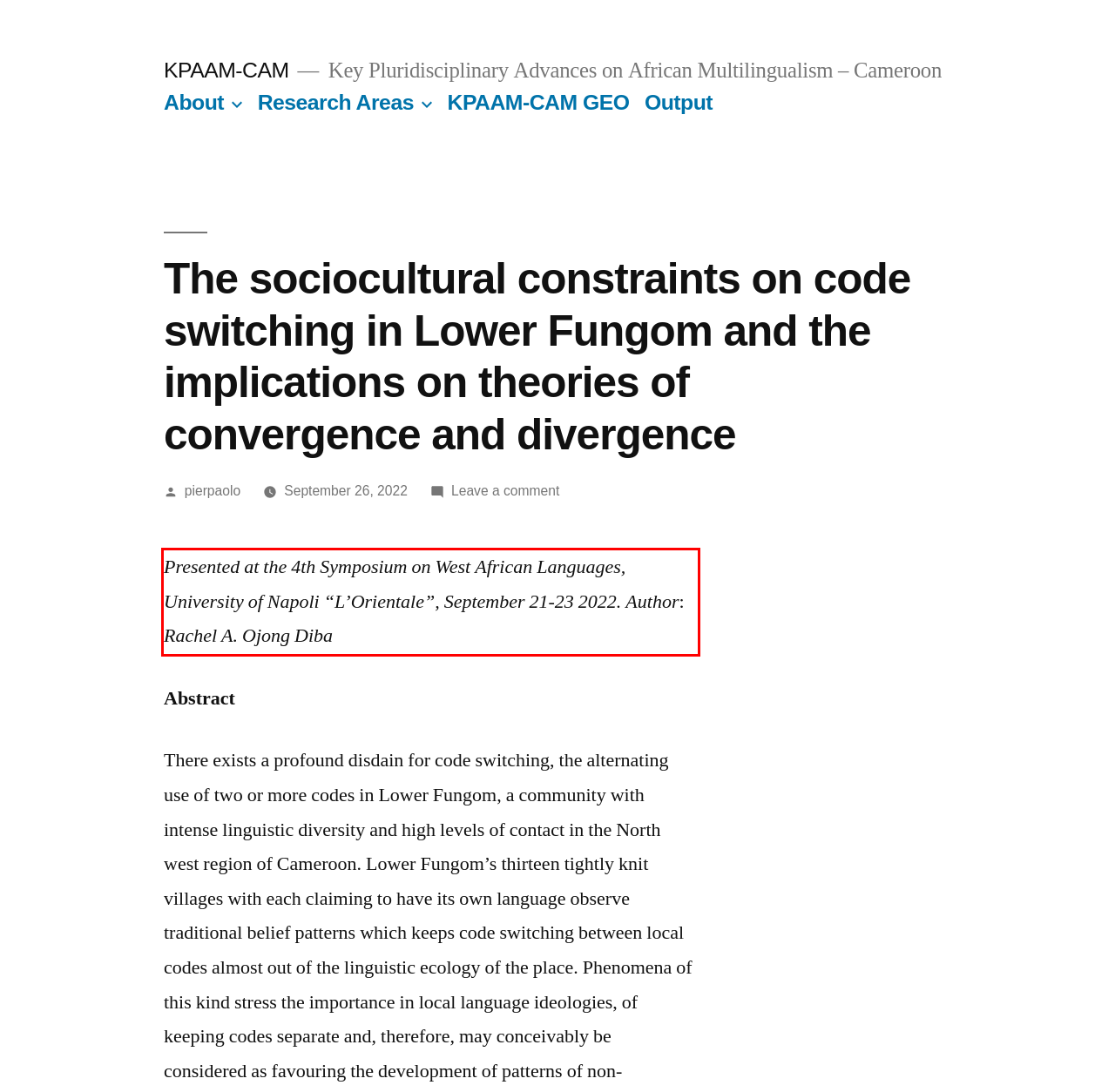Review the screenshot of the webpage and recognize the text inside the red rectangle bounding box. Provide the extracted text content.

Presented at the 4th Symposium on West African Languages, University of Napoli “L’Orientale”, September 21-23 2022. Author: Rachel A. Ojong Diba